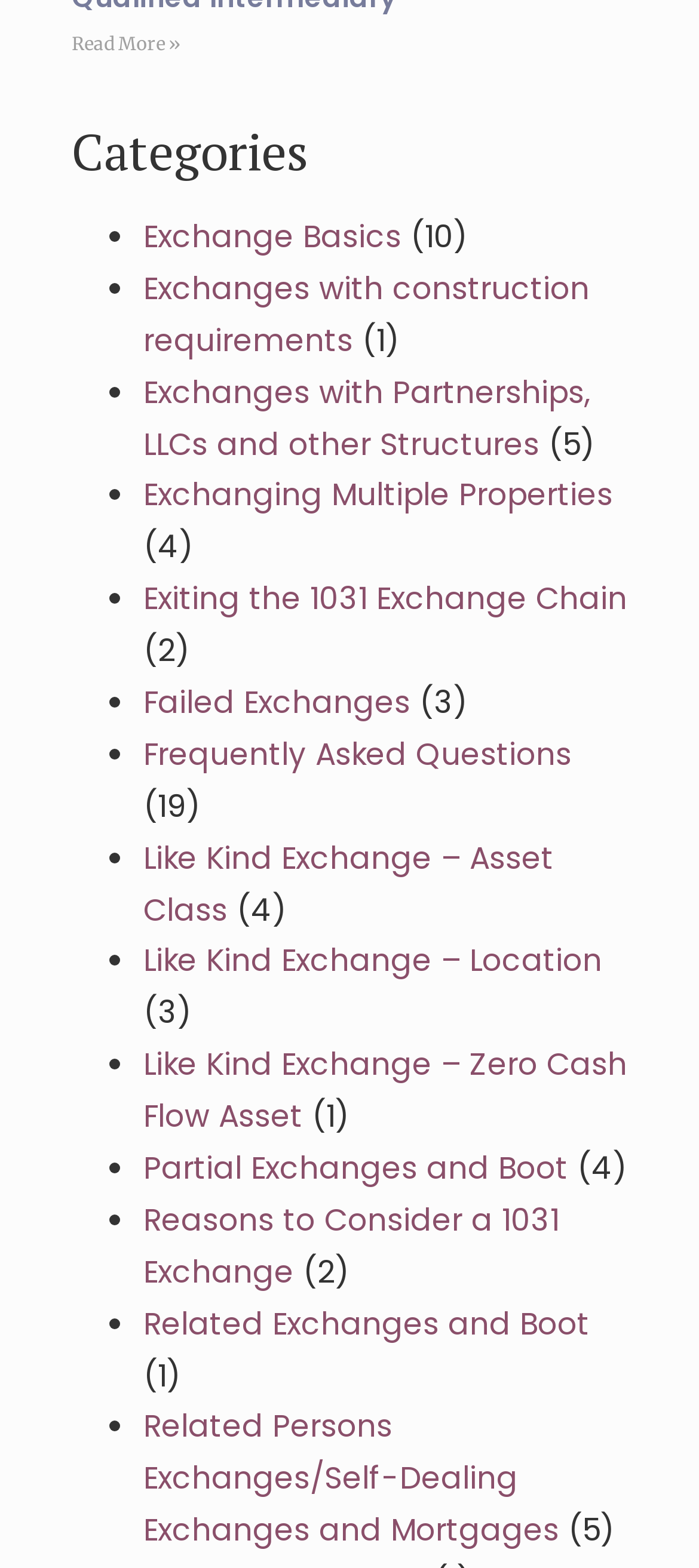Can you give a detailed response to the following question using the information from the image? What is the category with the most articles?

I looked at the static text elements that represent the number of articles in each category. The category 'Frequently Asked Questions' has the highest number of articles, which is 19.